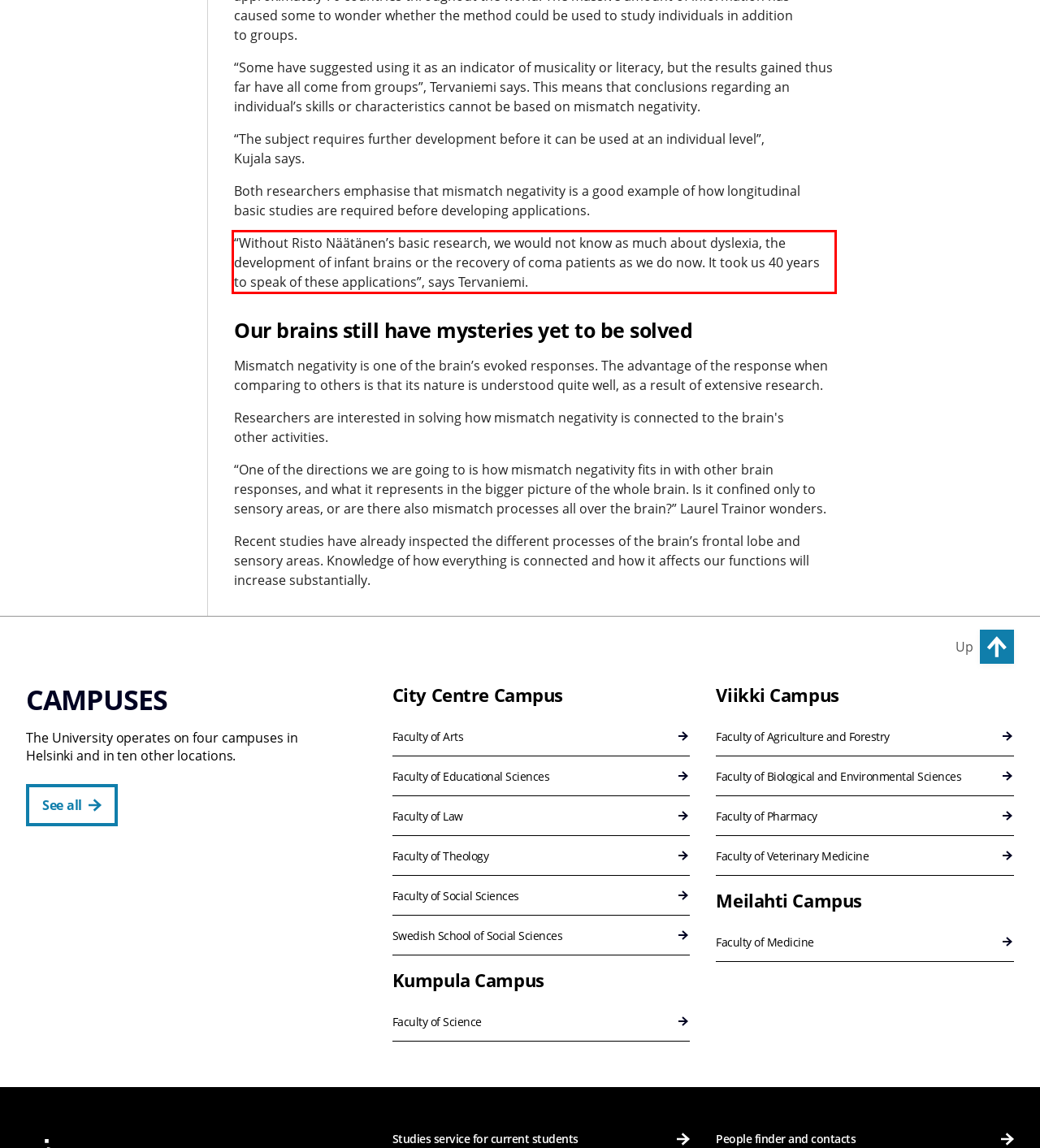Within the screenshot of a webpage, identify the red bounding box and perform OCR to capture the text content it contains.

“Without Risto Näätänen’s basic research, we would not know as much about dyslexia, the development of infant brains or the recovery of coma patients as we do now. It took us 40 years to speak of these applications”, says Tervaniemi.